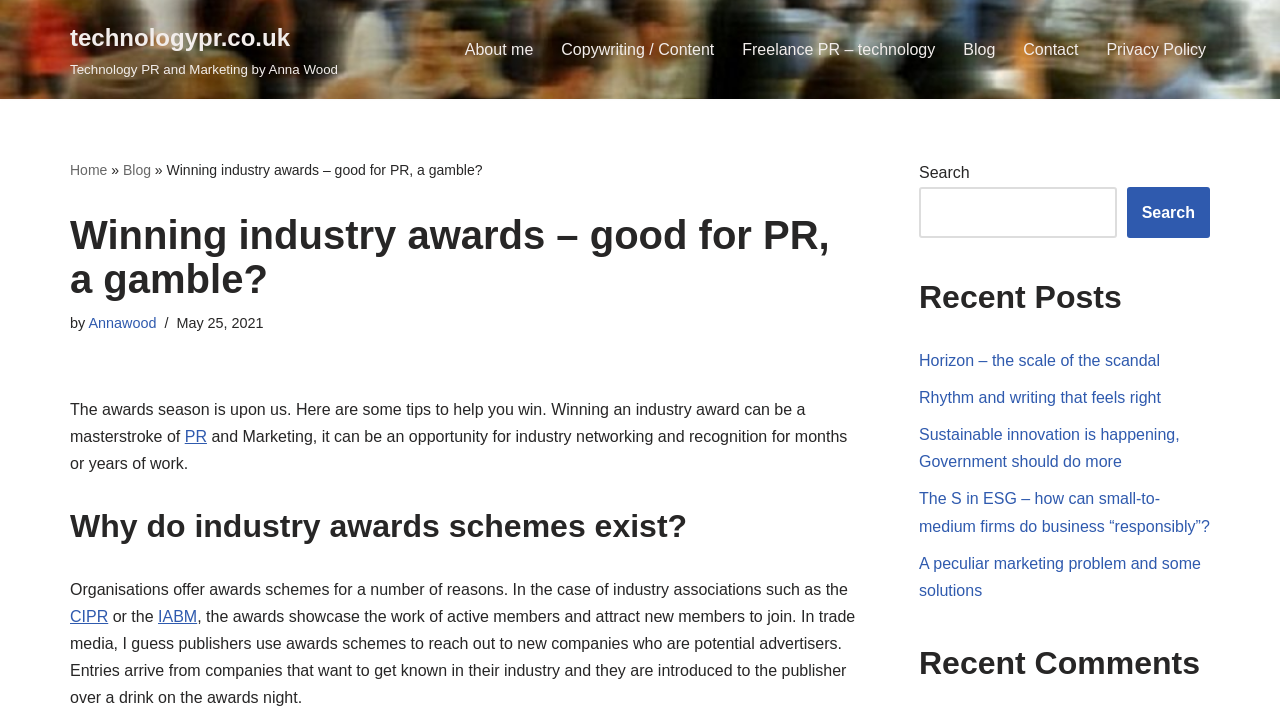What is the name of the website?
Answer the question with as much detail as possible.

I determined the name of the website by looking at the link element with the text 'technologypr.co.uk Technology PR and Marketing by Anna Wood' which is located at the top of the webpage.